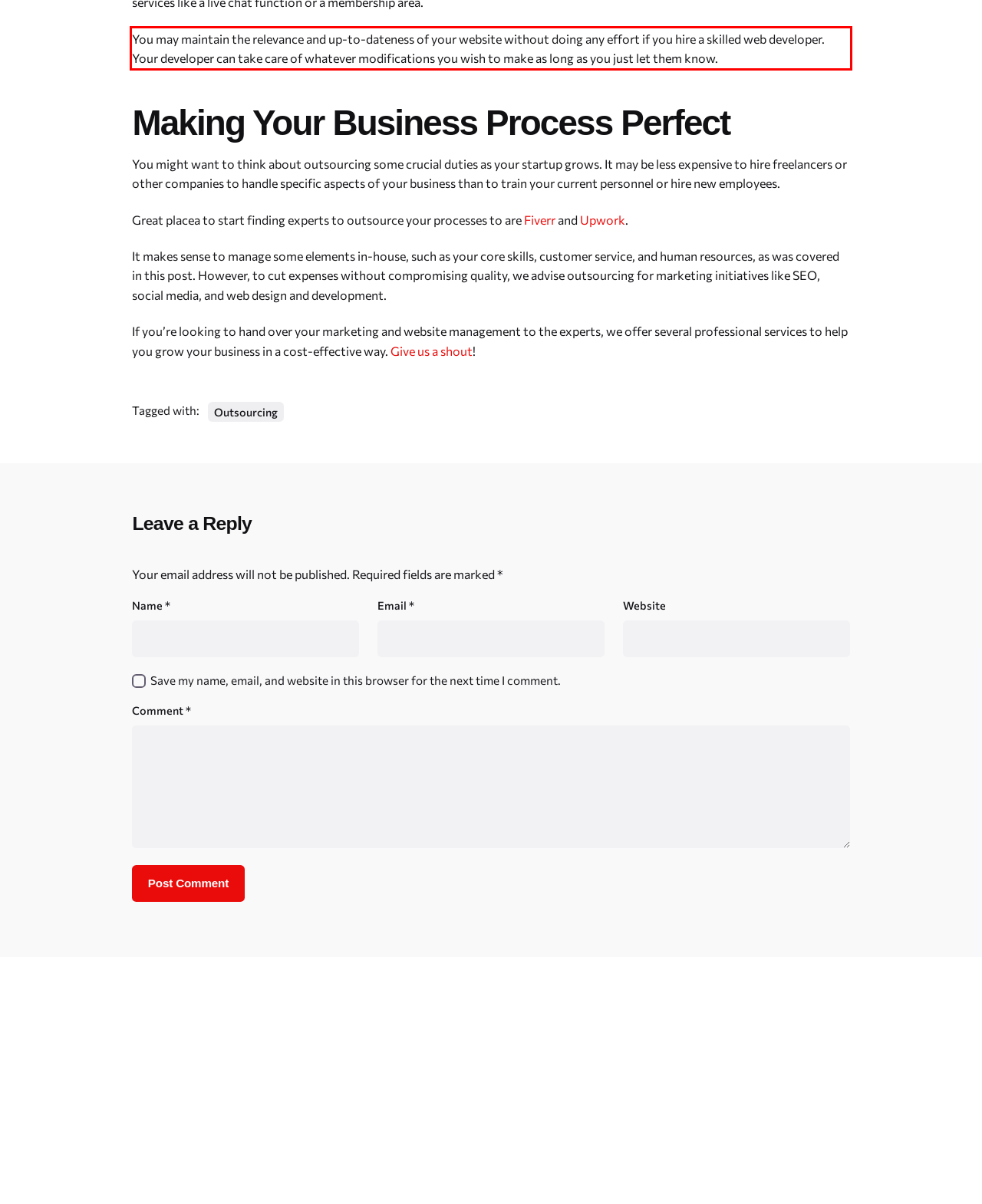Analyze the webpage screenshot and use OCR to recognize the text content in the red bounding box.

You may maintain the relevance and up-to-dateness of your website without doing any effort if you hire a skilled web developer. Your developer can take care of whatever modifications you wish to make as long as you just let them know.